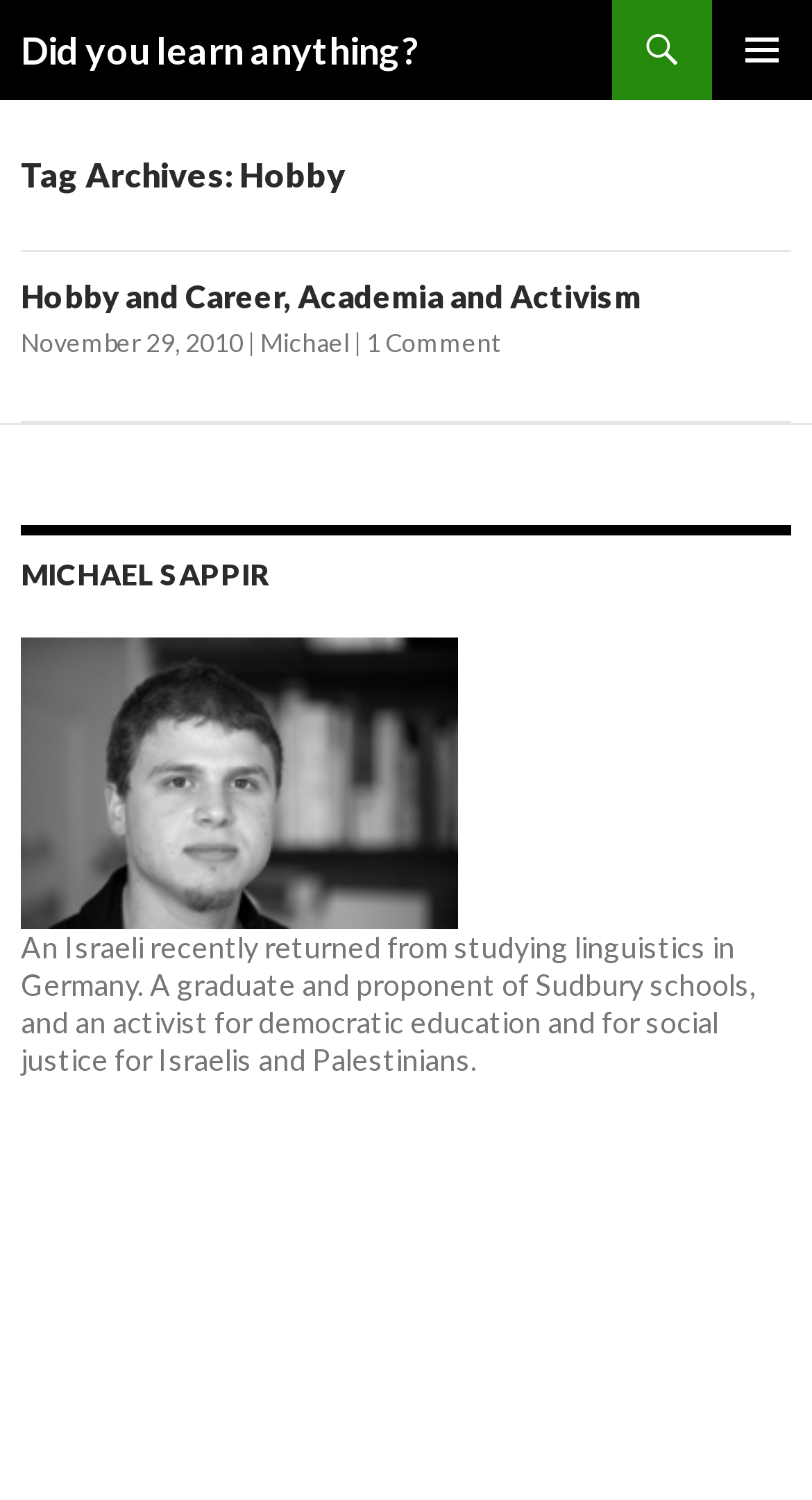Who is the author of the article?
Please respond to the question with as much detail as possible.

The author of the article can be determined by looking at the link 'Michael' which is located below the article title and above the comment section, indicating that Michael is the author of the article.